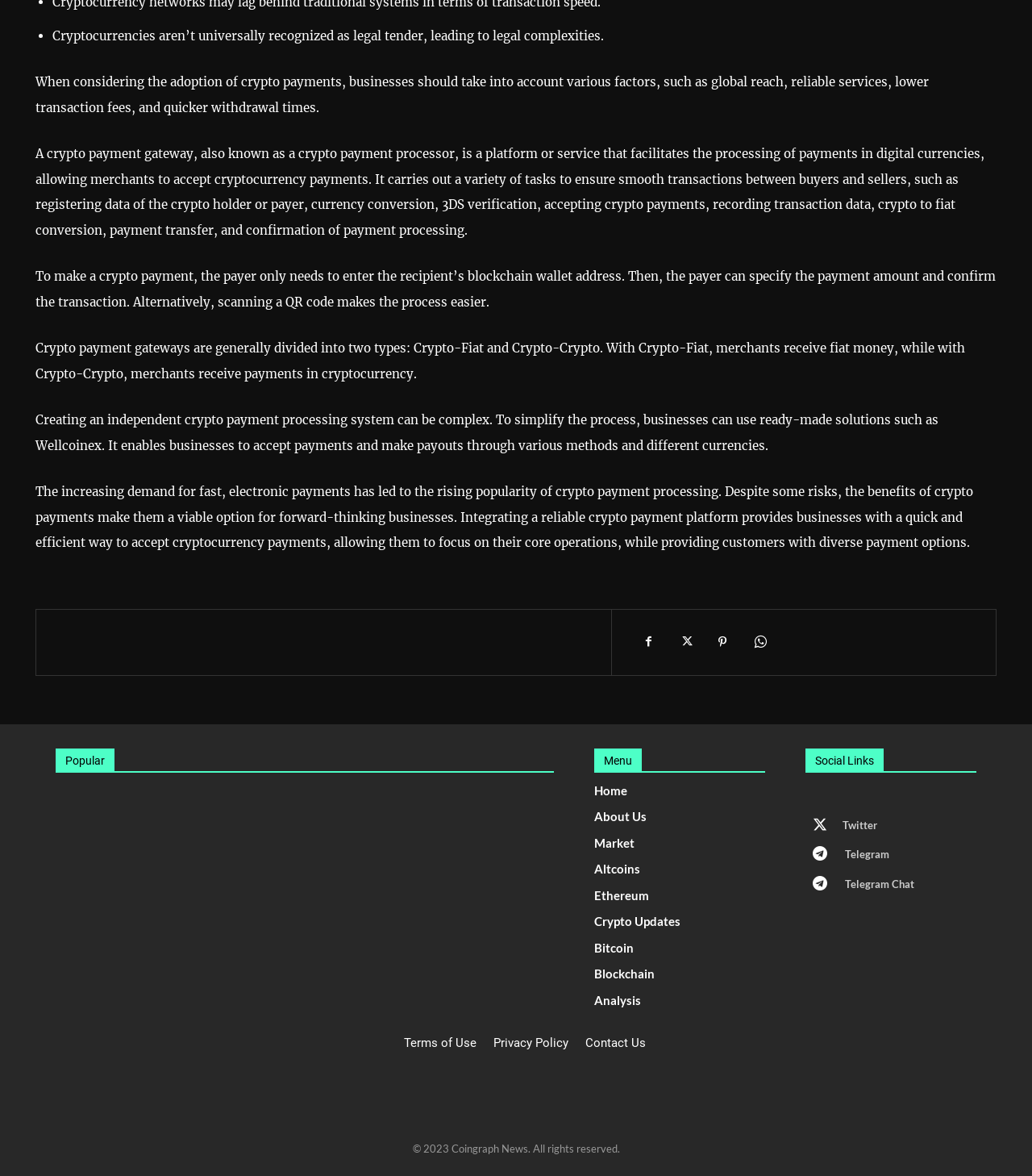Please find the bounding box coordinates of the element's region to be clicked to carry out this instruction: "Click on the Contact Us link".

[0.567, 0.881, 0.625, 0.893]